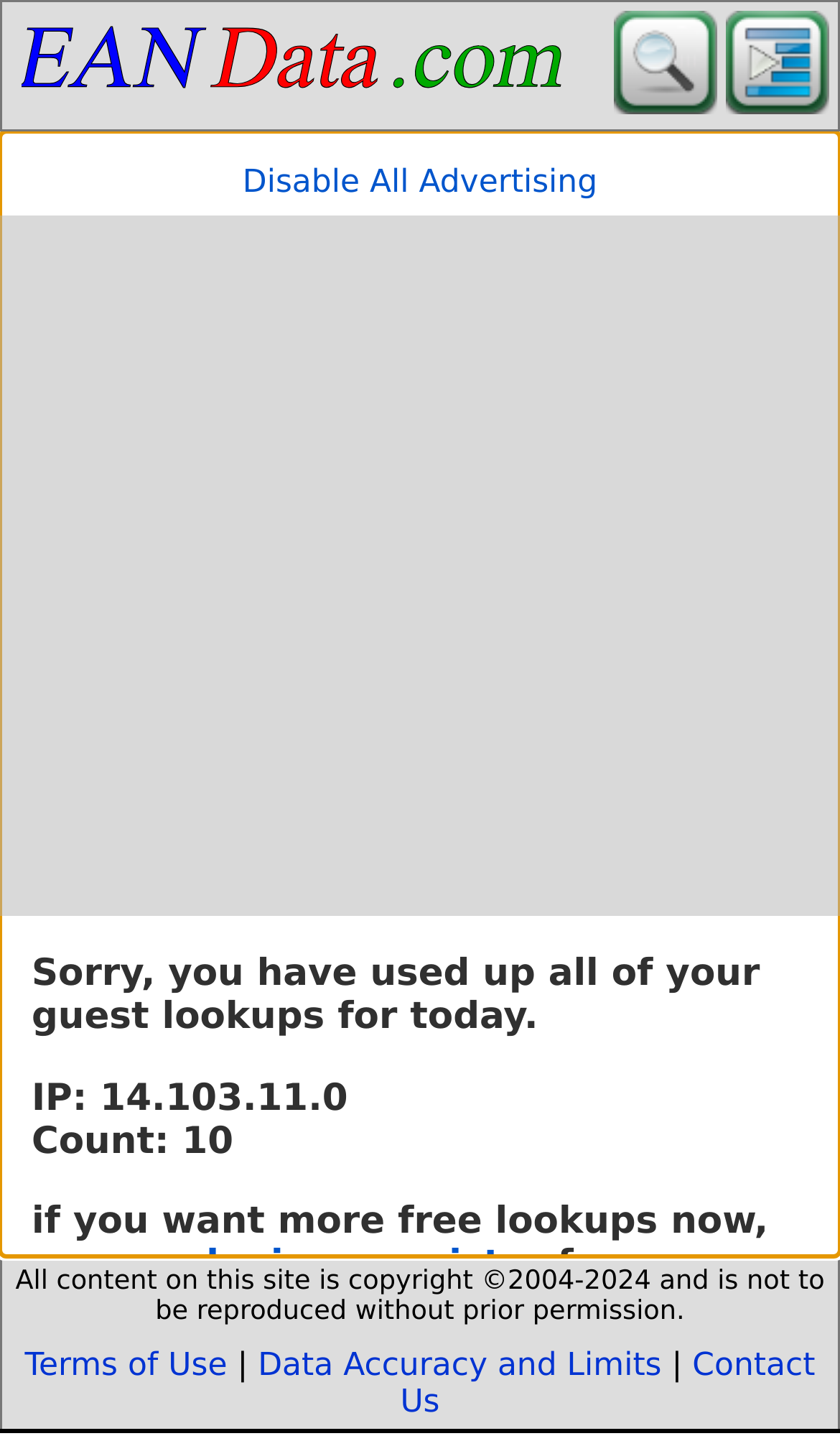Locate the bounding box coordinates of the segment that needs to be clicked to meet this instruction: "Disable all advertising".

[0.289, 0.114, 0.711, 0.14]